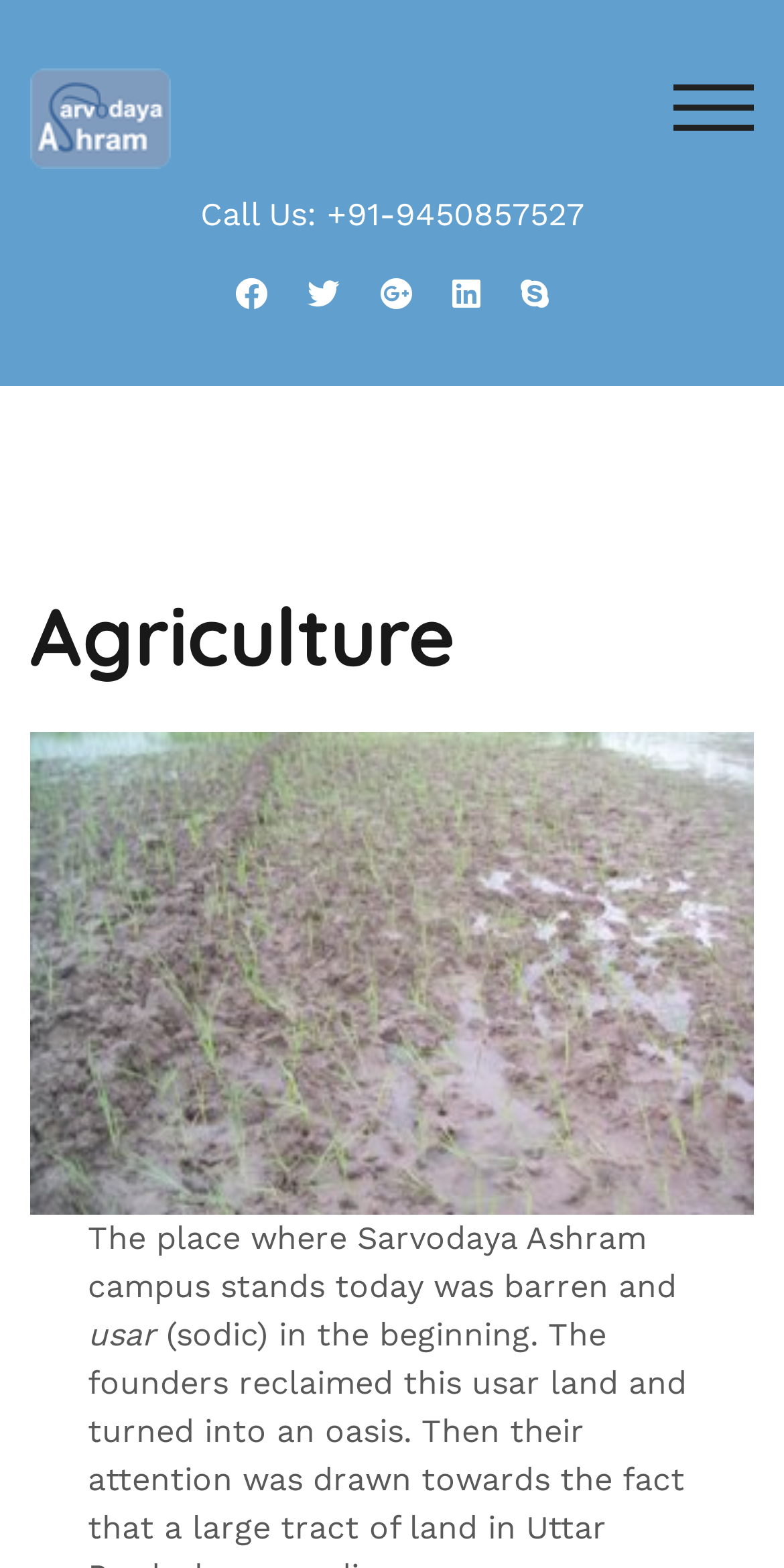Elaborate on the information and visuals displayed on the webpage.

The webpage is about Agriculture at Sarvodaya Ashram. At the top left, there is a link and an image with the text "Sarvodaya Ashram". On the top right, there is a button to toggle the mobile menu. Below the image, there is a static text "Call Us: +91-9450857527" positioned roughly in the middle of the page. 

Underneath the call us text, there are five links aligned horizontally, taking up about half of the page's width. Below these links, there is a large header that spans the entire width of the page, with the text "Agriculture". 

Below the header, there is a figure that takes up most of the page's width. Underneath the figure, there are two blocks of text. The first block describes the Sarvodaya Ashram campus, stating that it was once barren and unusable land. The second block of text appears to be a single word, "usar".